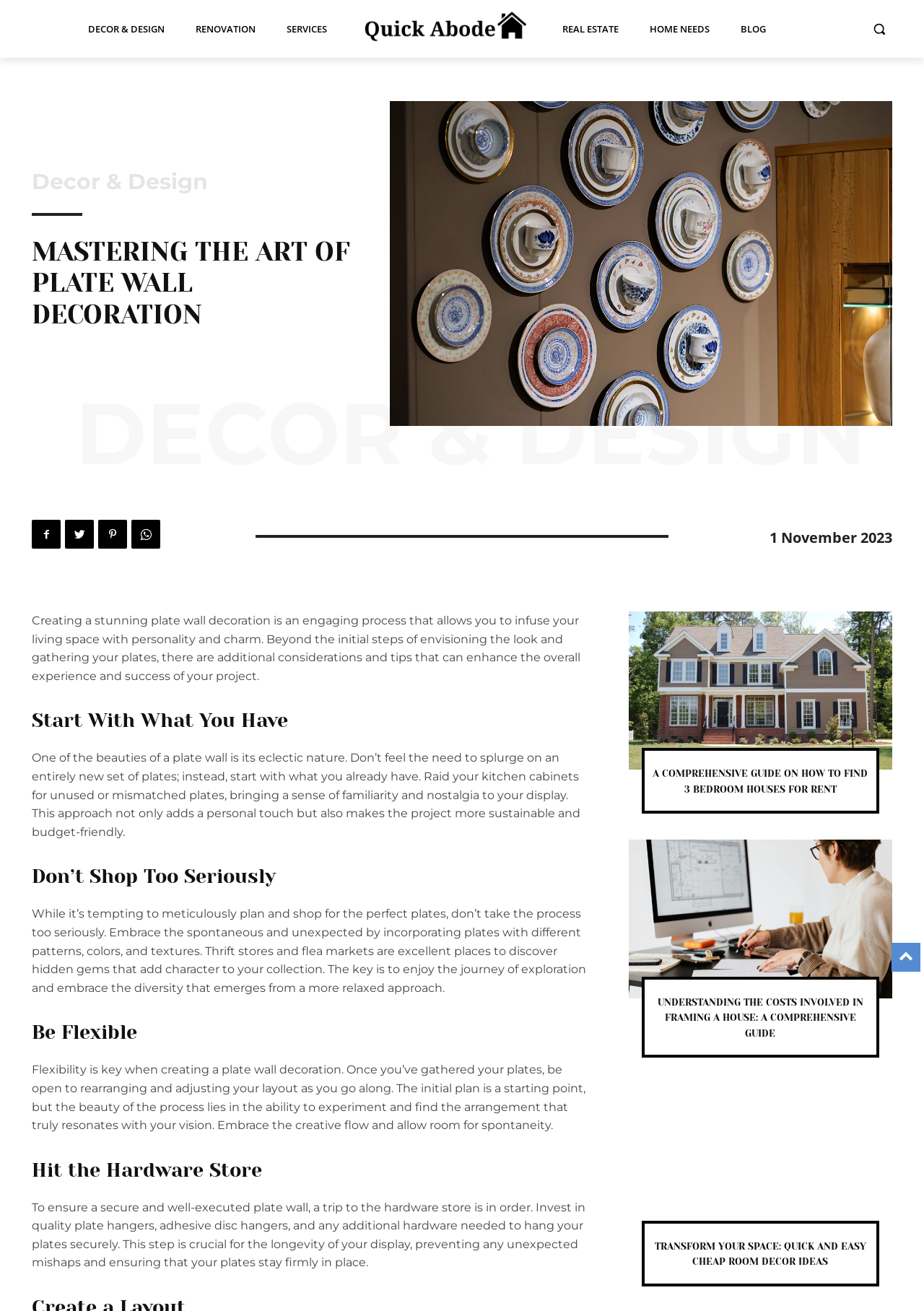Can you determine the bounding box coordinates of the area that needs to be clicked to fulfill the following instruction: "Explore the 'HOME NEEDS' section"?

[0.692, 0.0, 0.779, 0.044]